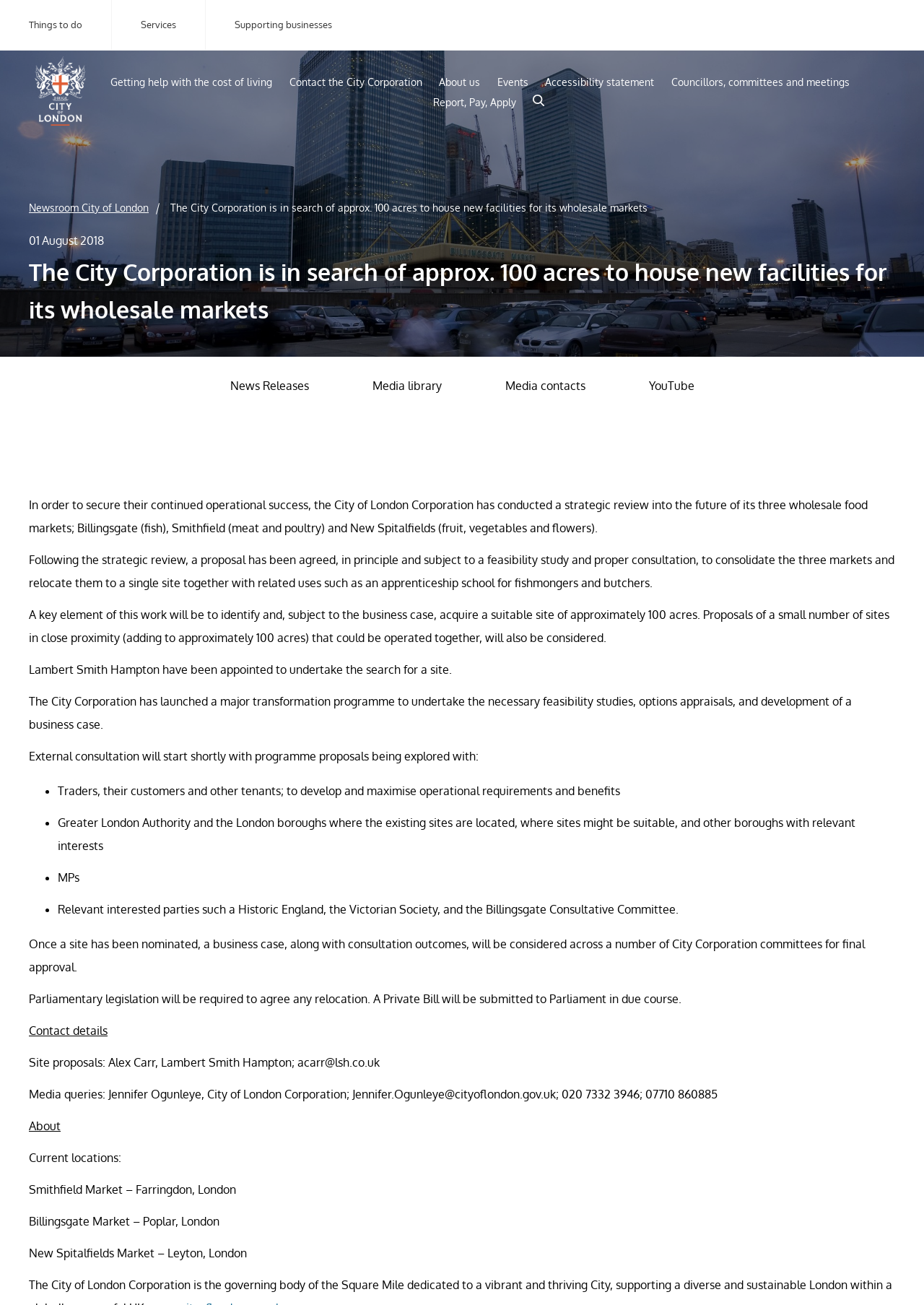Give a concise answer using one word or a phrase to the following question:
What is the purpose of the strategic review?

Secure operational success